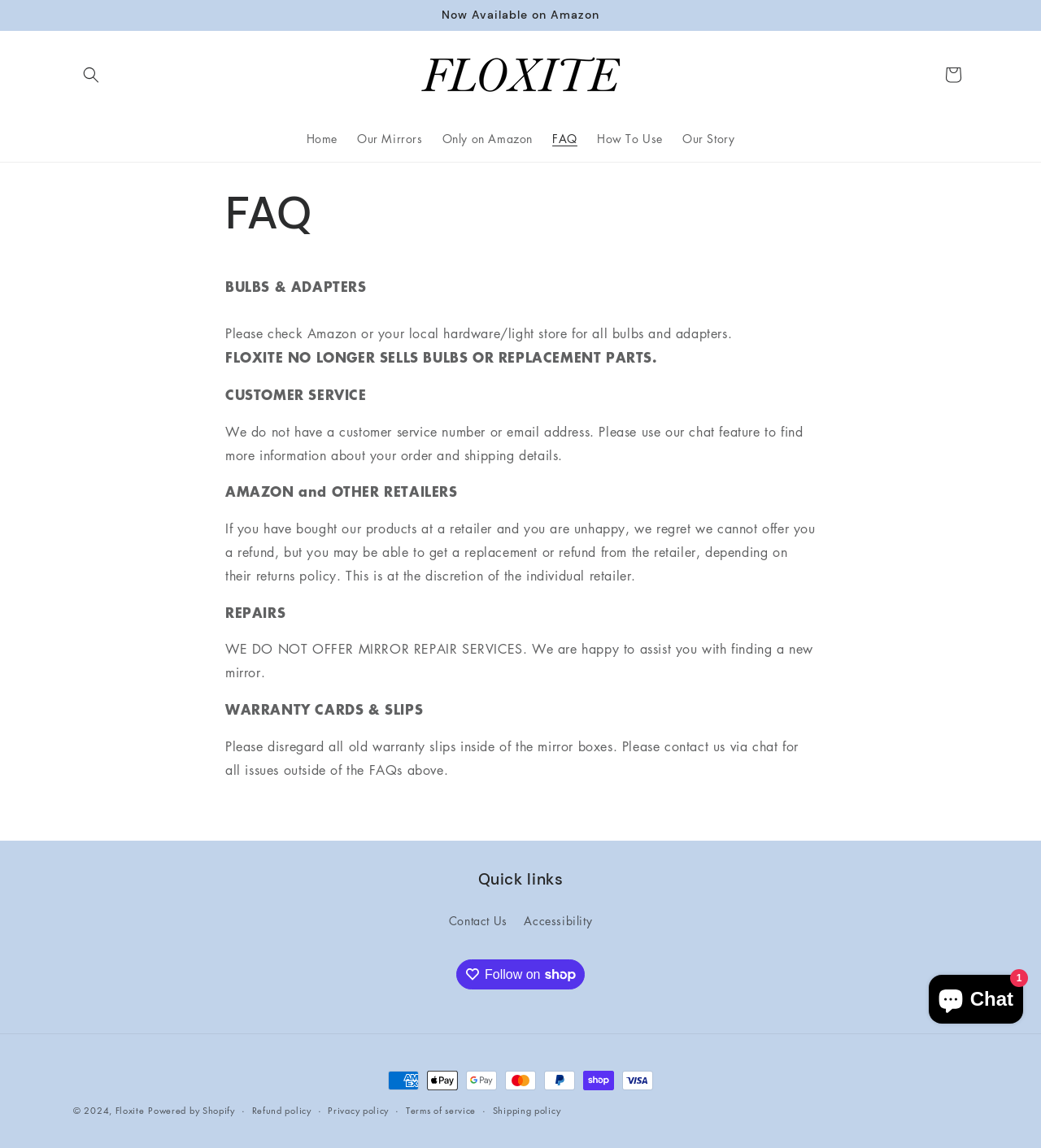Please identify the bounding box coordinates of the region to click in order to complete the given instruction: "View 'Refund policy'". The coordinates should be four float numbers between 0 and 1, i.e., [left, top, right, bottom].

[0.242, 0.961, 0.299, 0.974]